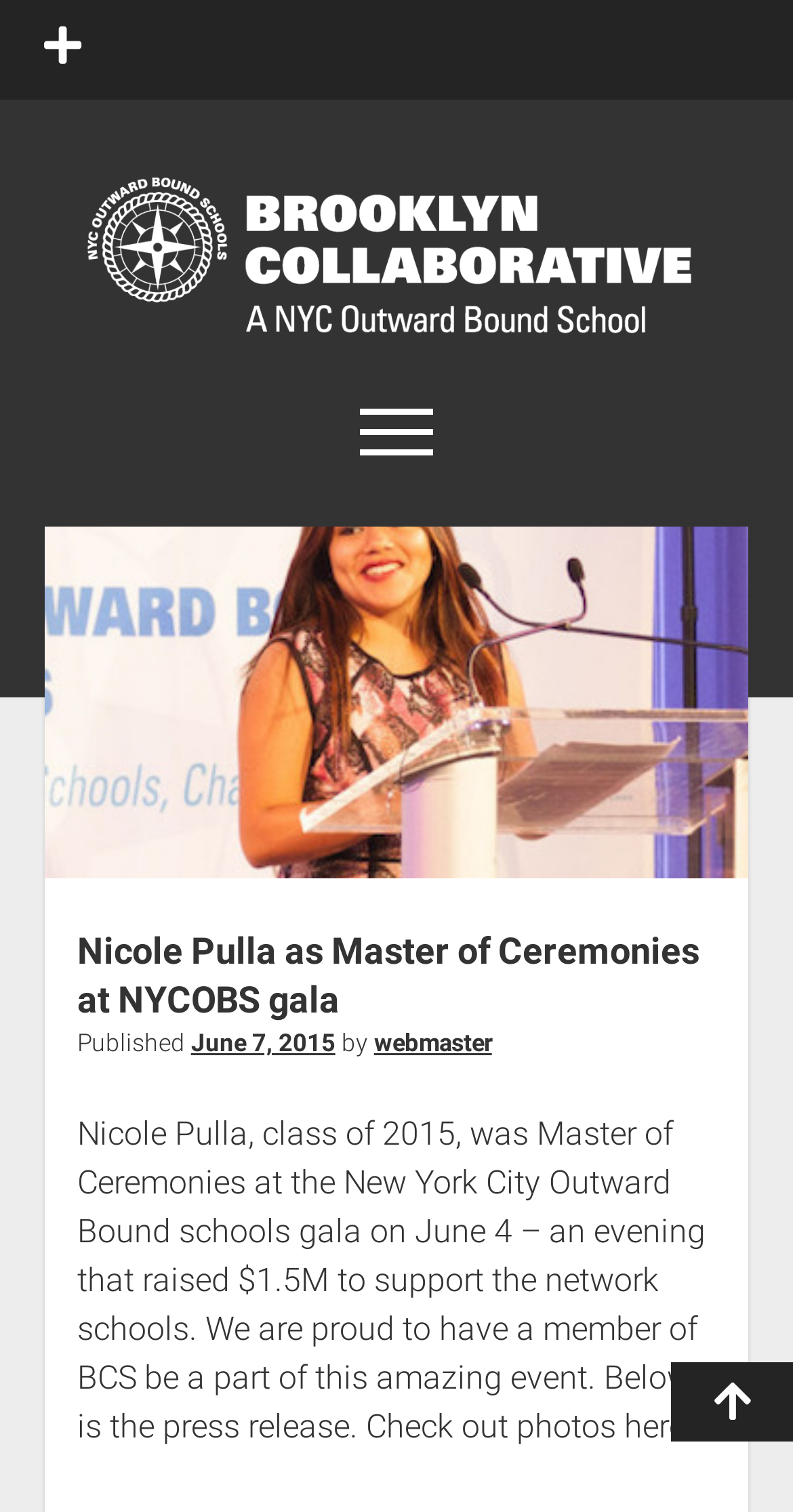Select the bounding box coordinates of the element I need to click to carry out the following instruction: "Explore educational apps".

None